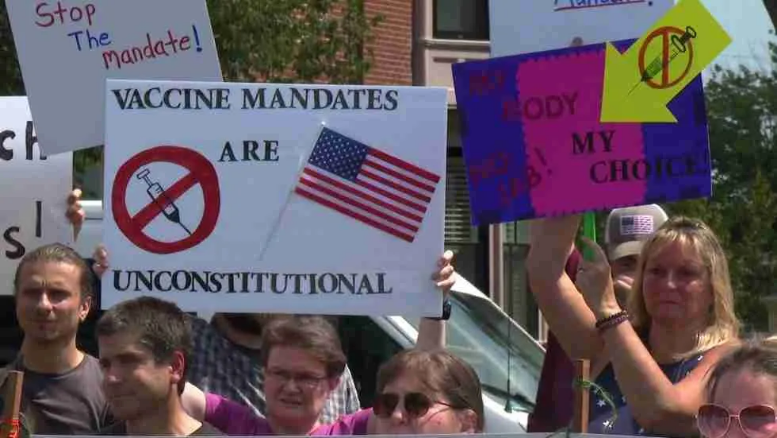What is the tone of the protesters in the image?
Answer with a single word or short phrase according to what you see in the image.

Passionate and determined